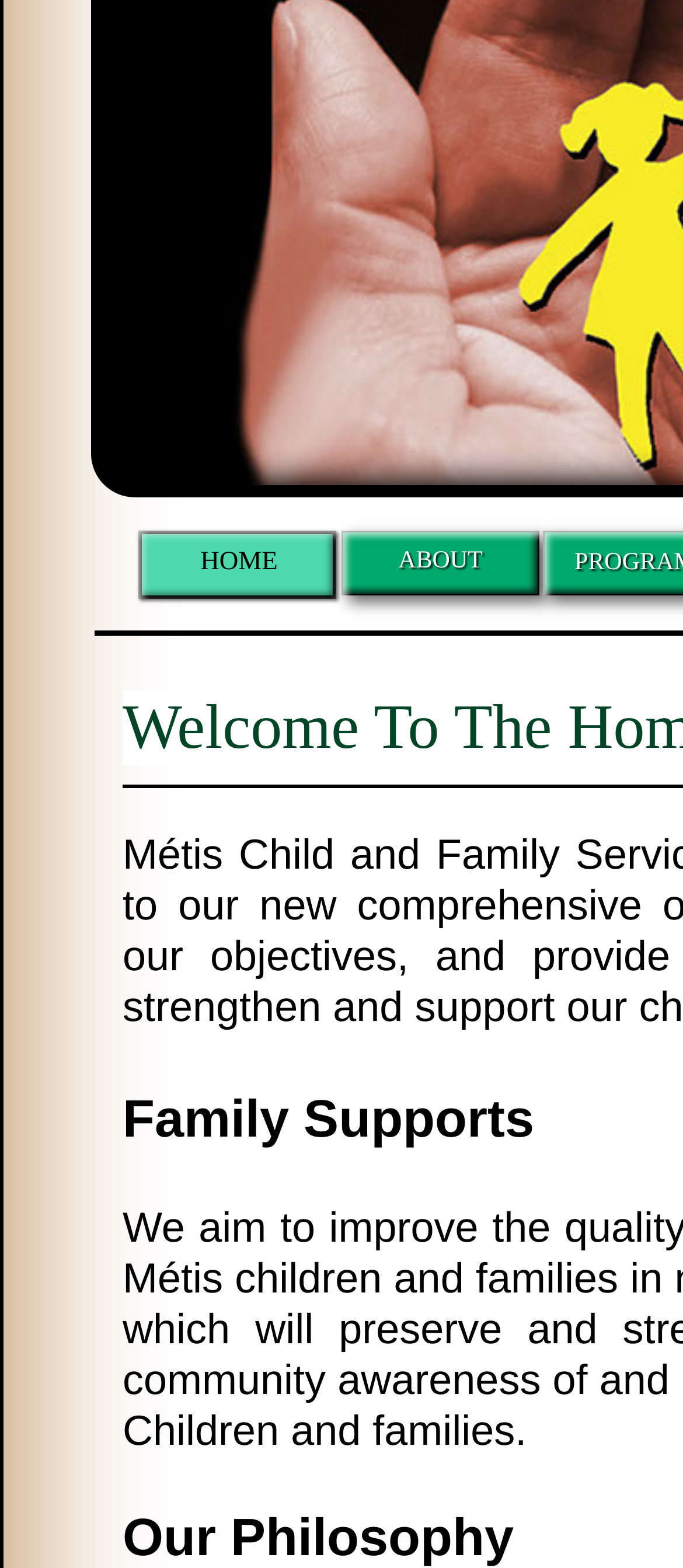Find the bounding box coordinates for the HTML element described as: "ABOUT". The coordinates should consist of four float values between 0 and 1, i.e., [left, top, right, bottom].

[0.5, 0.338, 0.79, 0.38]